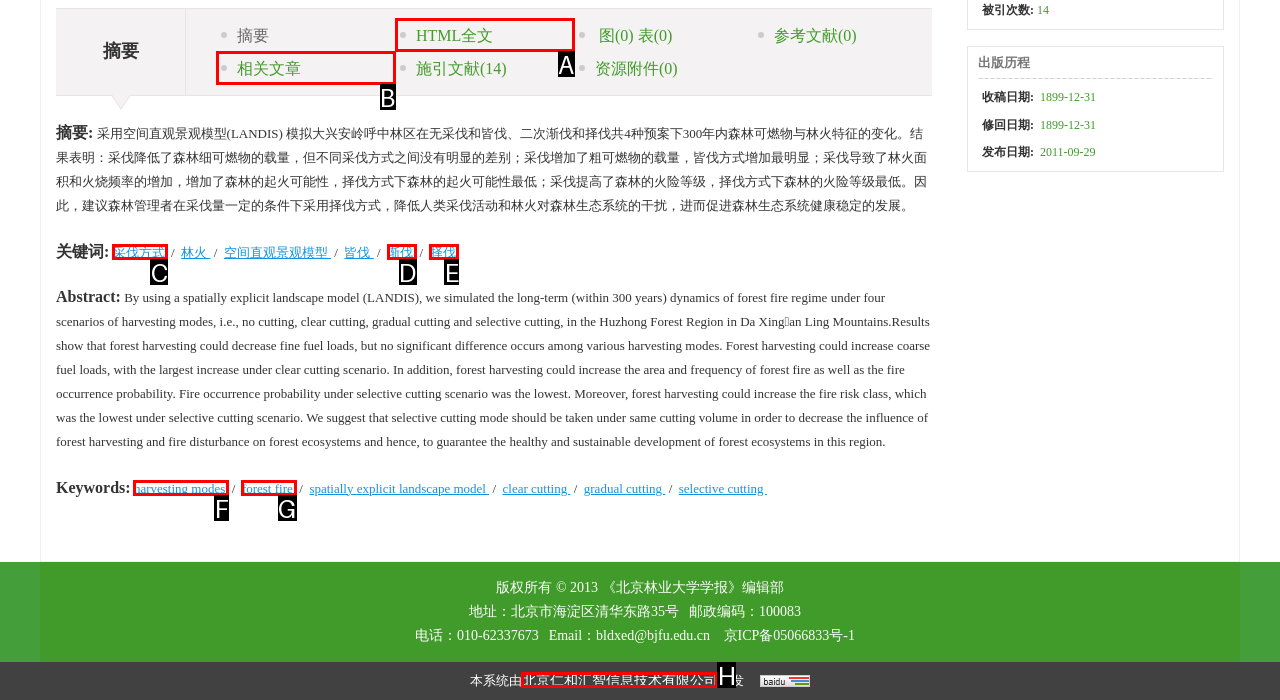Based on the provided element description: forest fire, identify the best matching HTML element. Respond with the corresponding letter from the options shown.

G